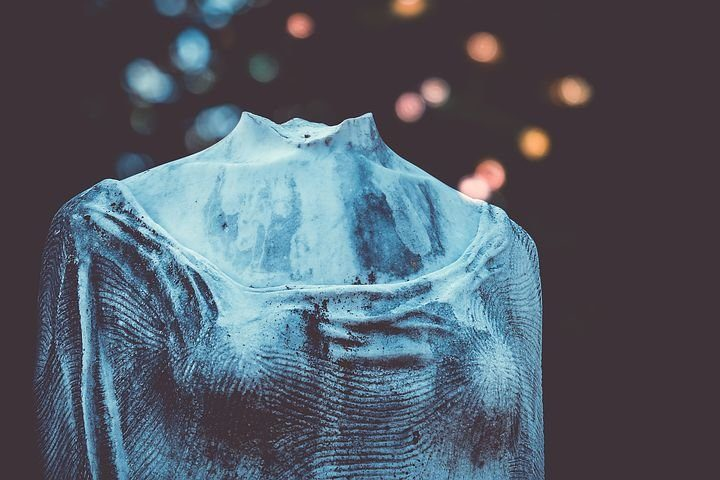Explain what is happening in the image with elaborate details.

The image depicts a striking, headless statue created with smooth, marble-like material, showcasing an intricate detailing of the fabric draping downwards. The statue’s style evokes a sense of classical elegance, characterized by soft curves and subtle textures. In the background, a soft bokeh effect enhances the atmosphere, with blurred lights in varied colors, suggesting a serene outdoor setting. This artistic representation could symbolize themes of absence or contemplation, fitting seamlessly within the context of a cultural narrative about living in Monaco, known for its rich artistic heritage and beautiful Mediterranean landscapes.